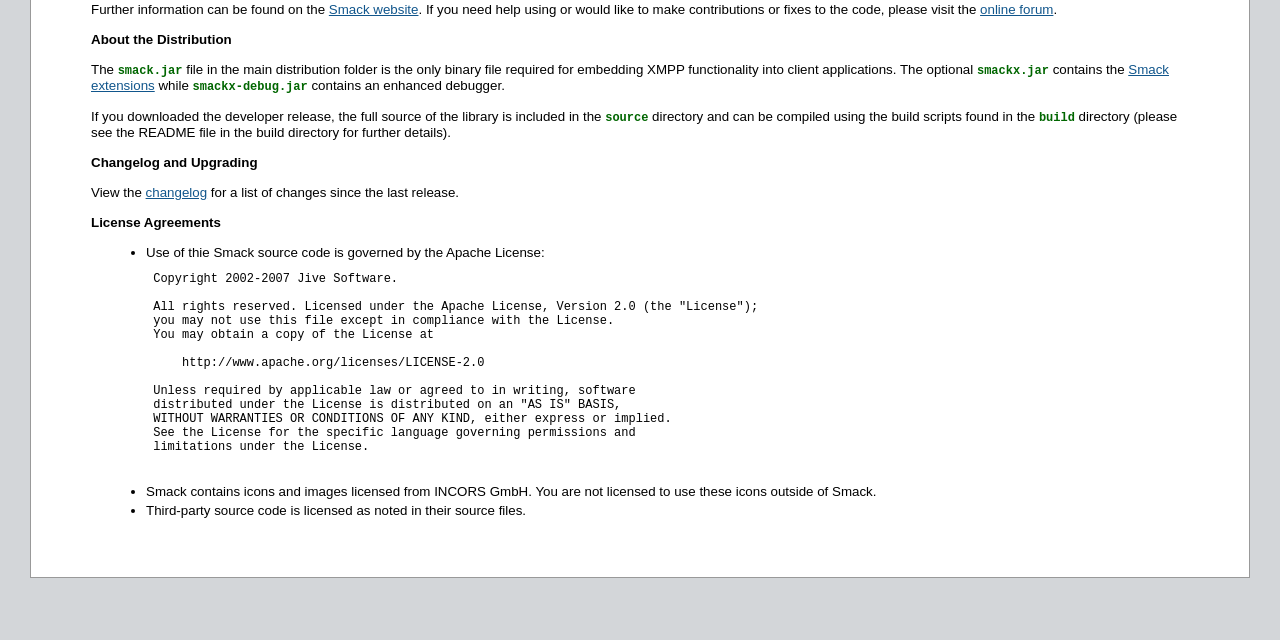For the following element description, predict the bounding box coordinates in the format (top-left x, top-left y, bottom-right x, bottom-right y). All values should be floating point numbers between 0 and 1. Description: Smack extensions

[0.071, 0.097, 0.913, 0.145]